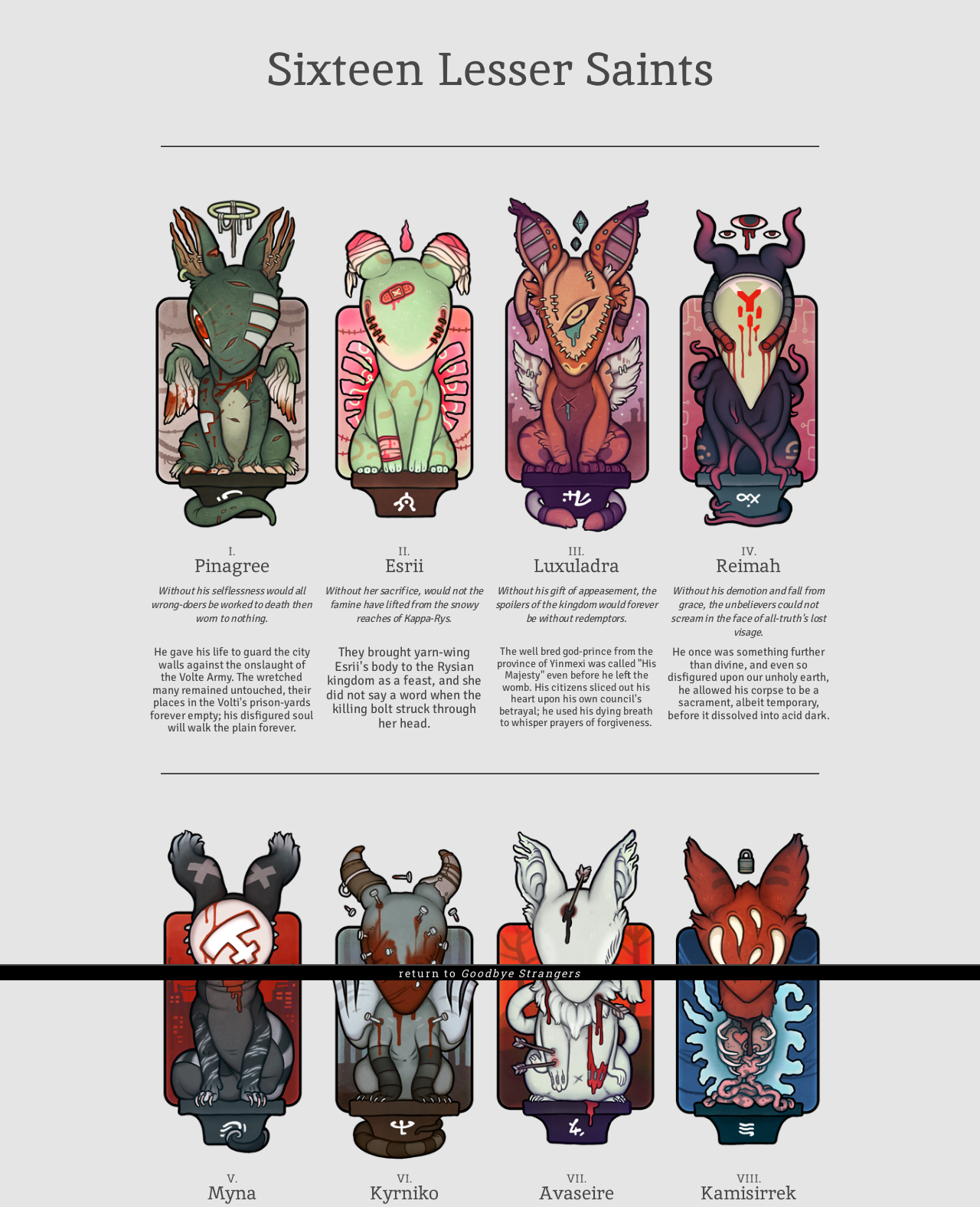Give the bounding box coordinates for this UI element: "return to Goodbye Strangers". The coordinates should be four float numbers between 0 and 1, arranged as [left, top, right, bottom].

[0.407, 0.8, 0.593, 0.812]